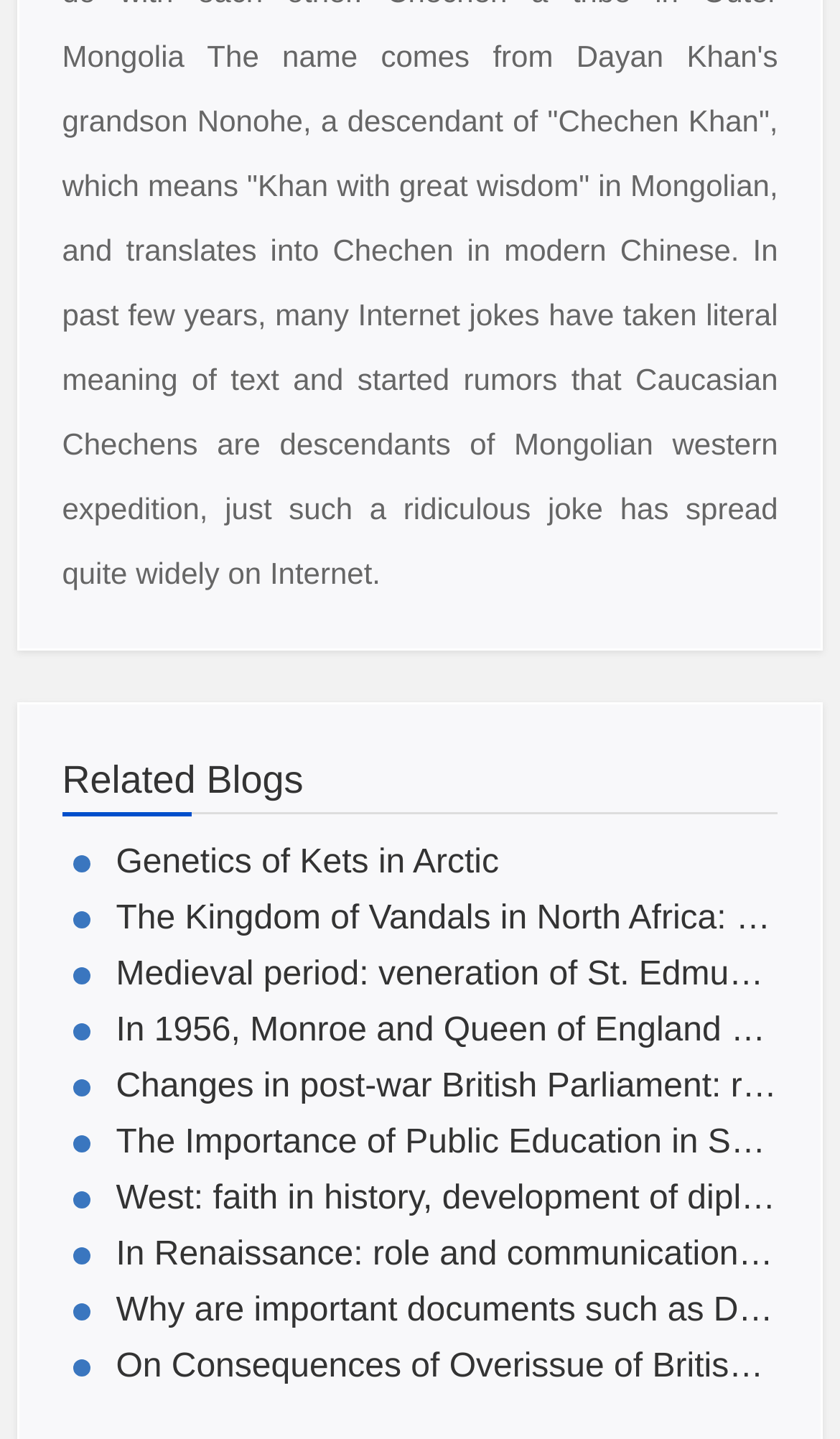Locate the bounding box coordinates of the segment that needs to be clicked to meet this instruction: "read about Genetics of Kets in Arctic".

[0.074, 0.581, 0.926, 0.62]